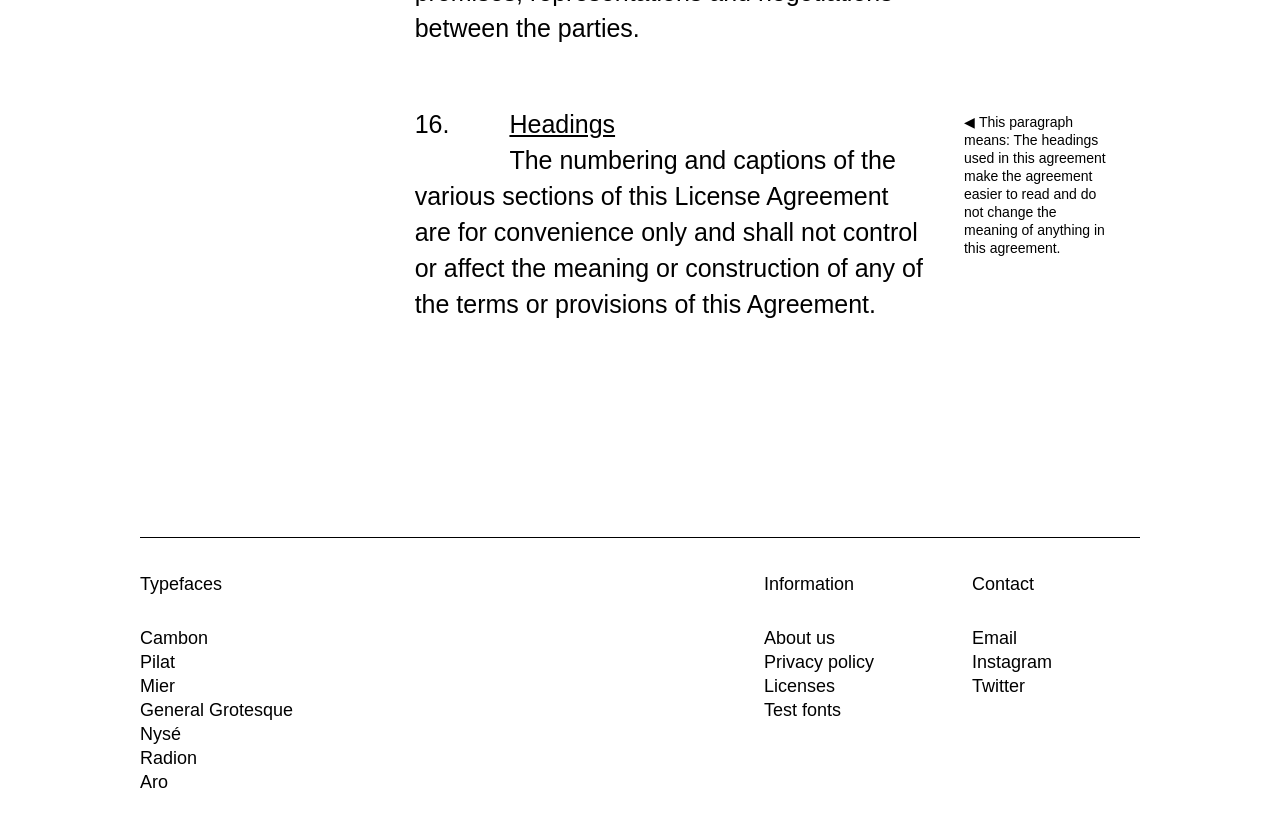Determine the bounding box coordinates of the clickable region to execute the instruction: "Get information about us". The coordinates should be four float numbers between 0 and 1, denoted as [left, top, right, bottom].

[0.597, 0.748, 0.652, 0.771]